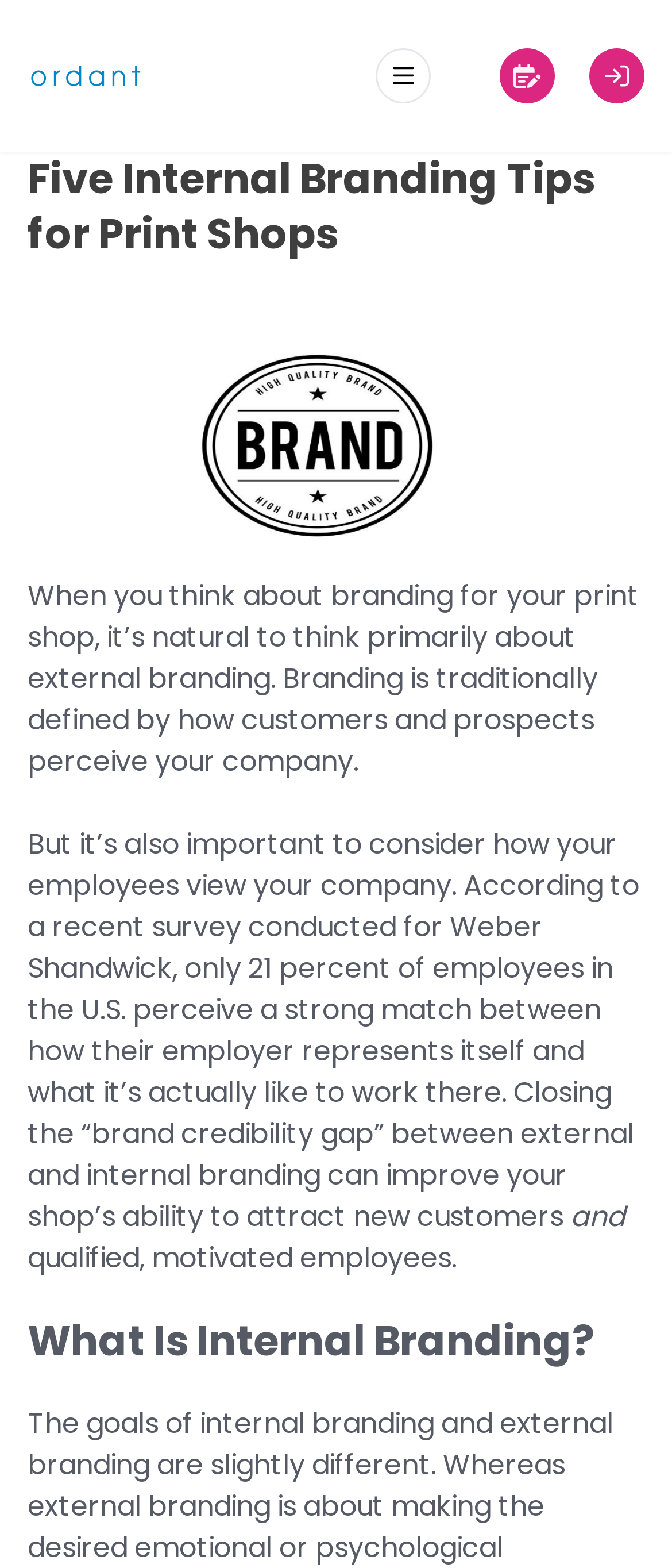Identify the bounding box for the given UI element using the description provided. Coordinates should be in the format (top-left x, top-left y, bottom-right x, bottom-right y) and must be between 0 and 1. Here is the description: alt="ordant-logo"

[0.041, 0.042, 0.221, 0.055]